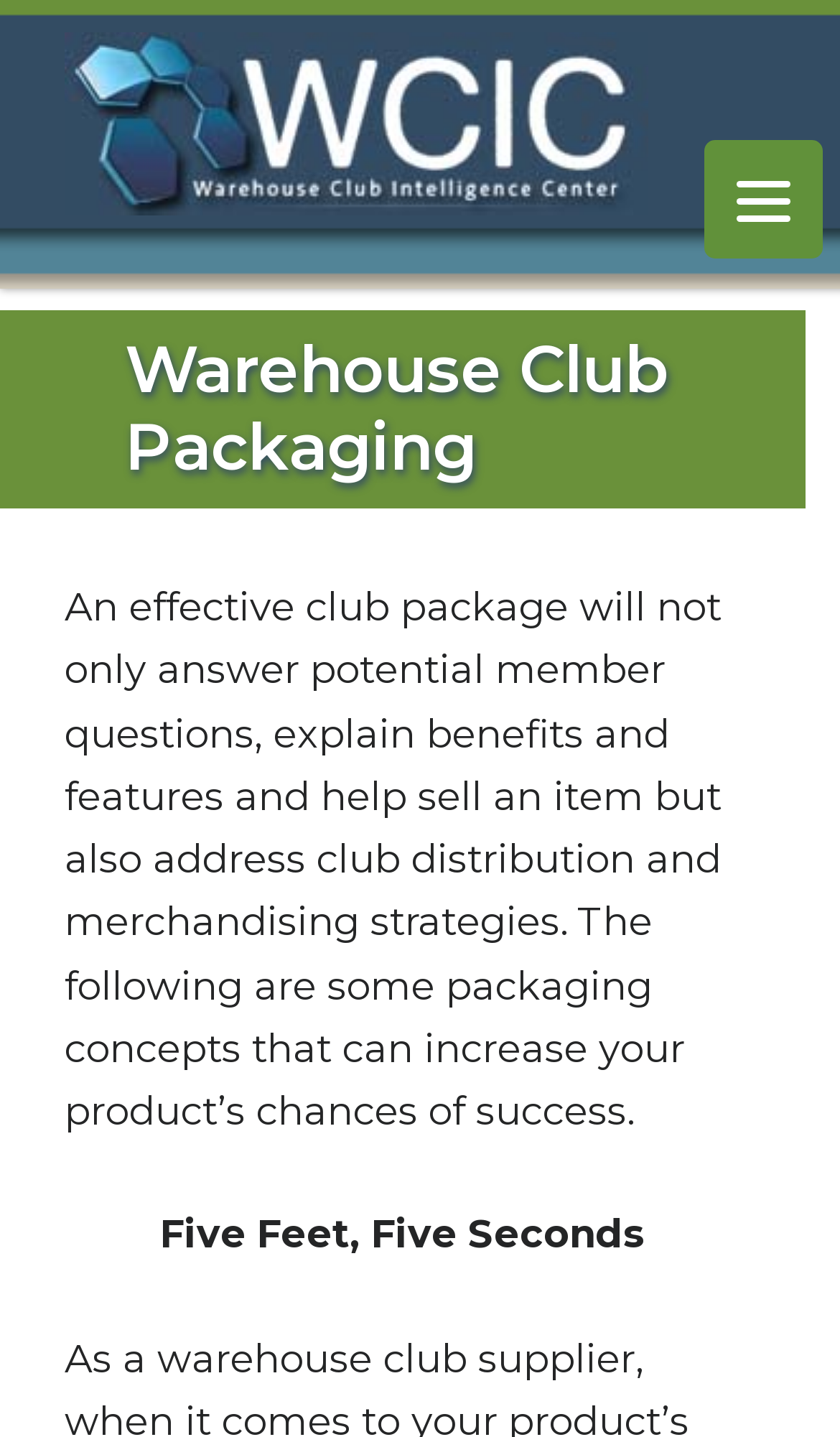What is the text on the top-left link?
Examine the image and give a concise answer in one word or a short phrase.

Warehouse Club Intelligence Center